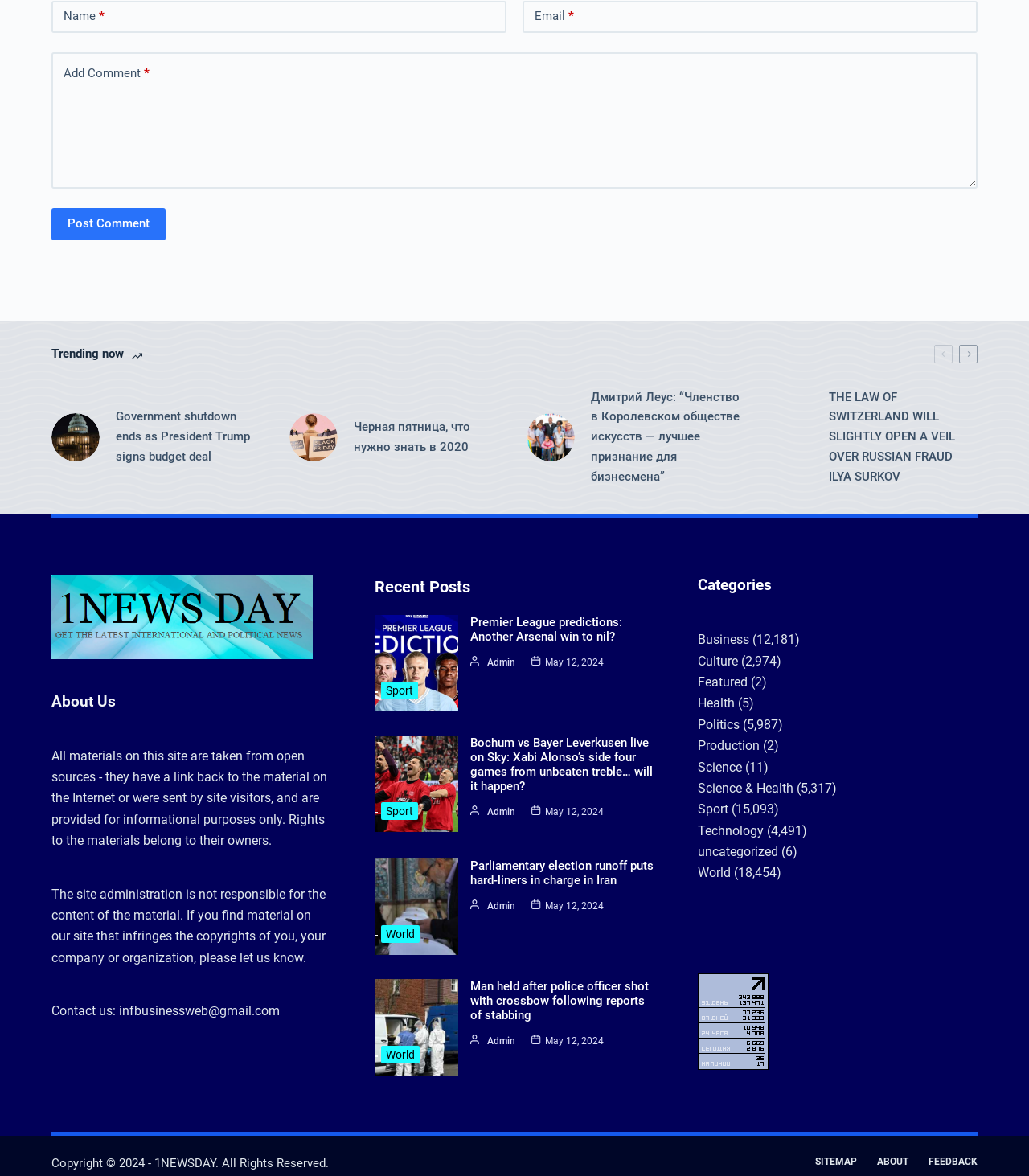Specify the bounding box coordinates of the area to click in order to execute this command: 'Enter your name'. The coordinates should consist of four float numbers ranging from 0 to 1, and should be formatted as [left, top, right, bottom].

[0.05, 0.0, 0.492, 0.028]